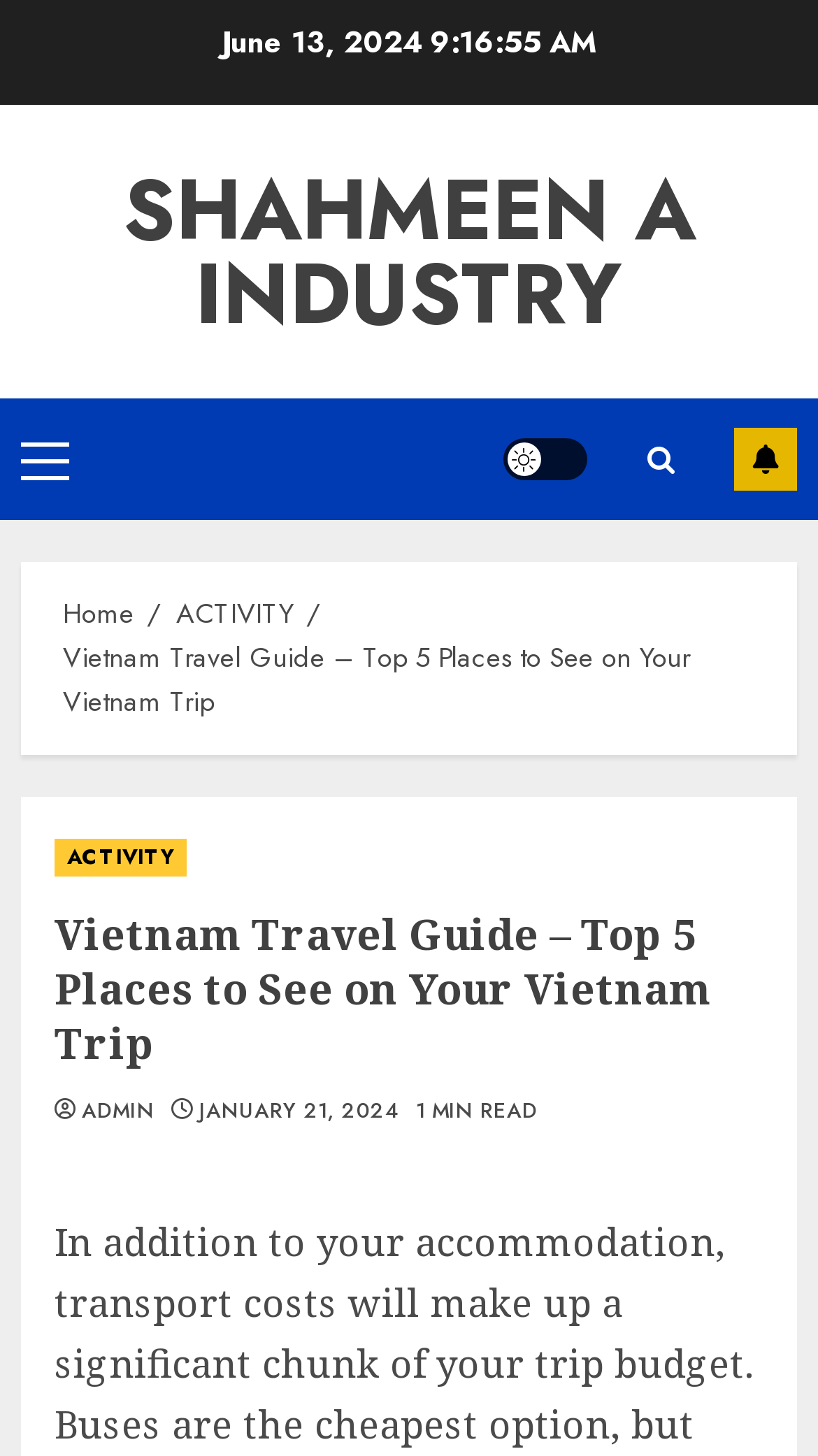Answer this question in one word or a short phrase: How many minutes does it take to read the article?

1